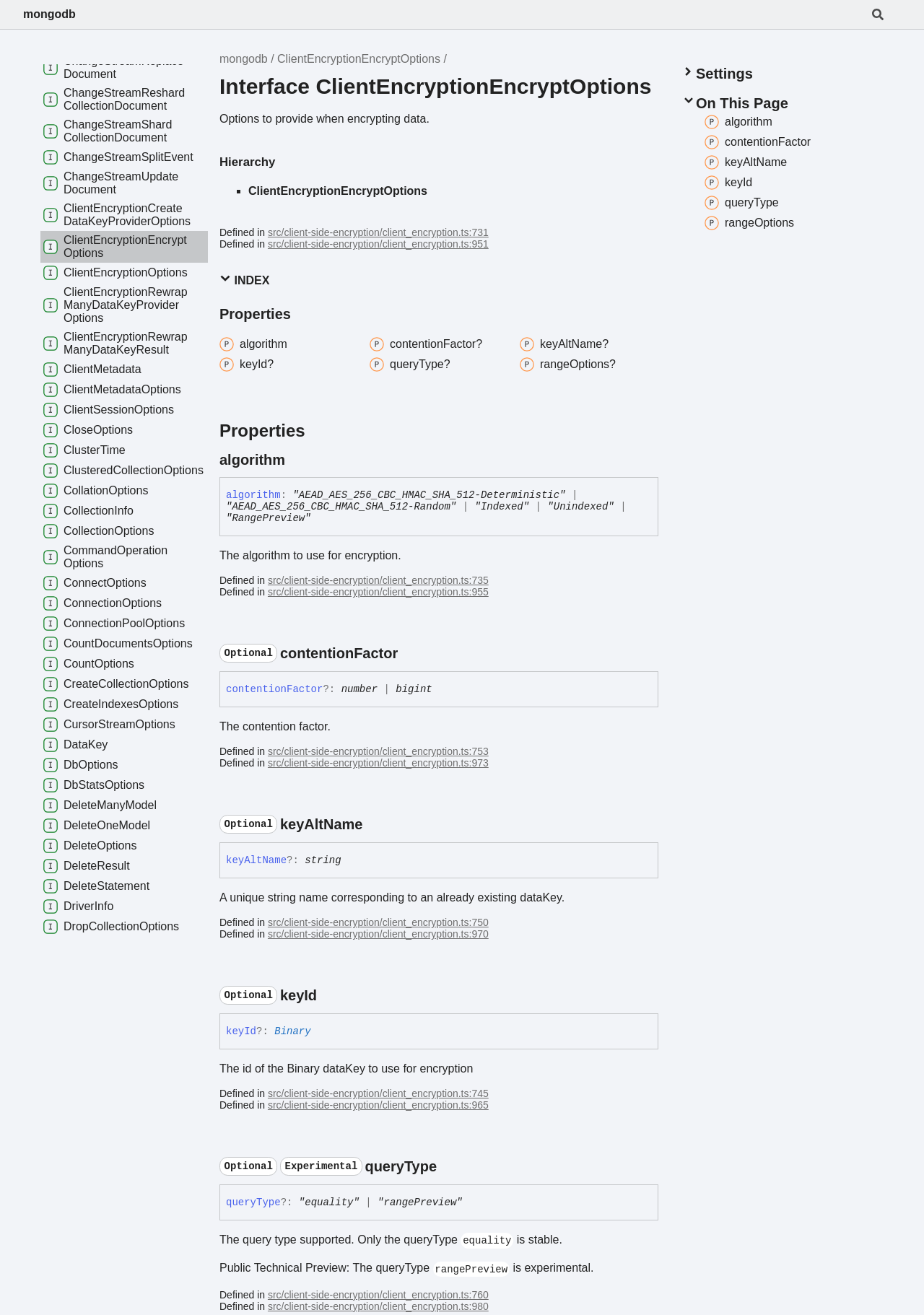Please determine the bounding box coordinates of the element's region to click in order to carry out the following instruction: "View the permalink for contention Factor". The coordinates should be four float numbers between 0 and 1, i.e., [left, top, right, bottom].

[0.4, 0.254, 0.55, 0.269]